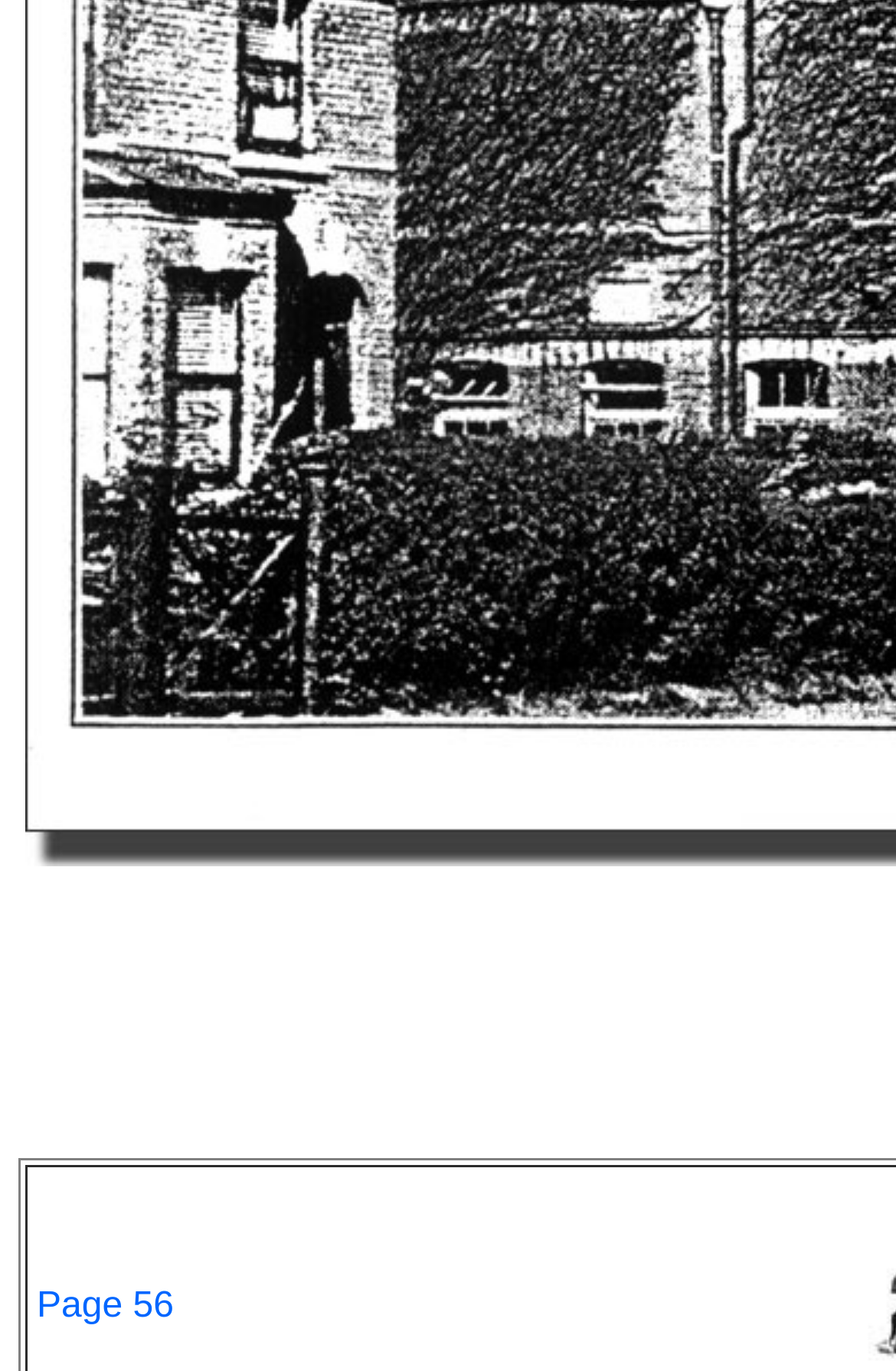Using the description "Page 56", locate and provide the bounding box of the UI element.

[0.041, 0.939, 0.194, 0.967]